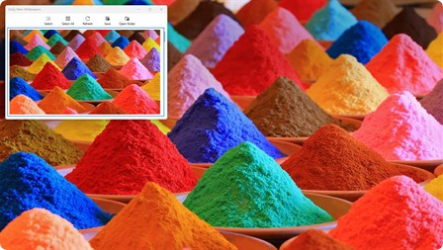What does the image capture?
Based on the visual, give a brief answer using one word or a short phrase.

Cultural and culinary richness